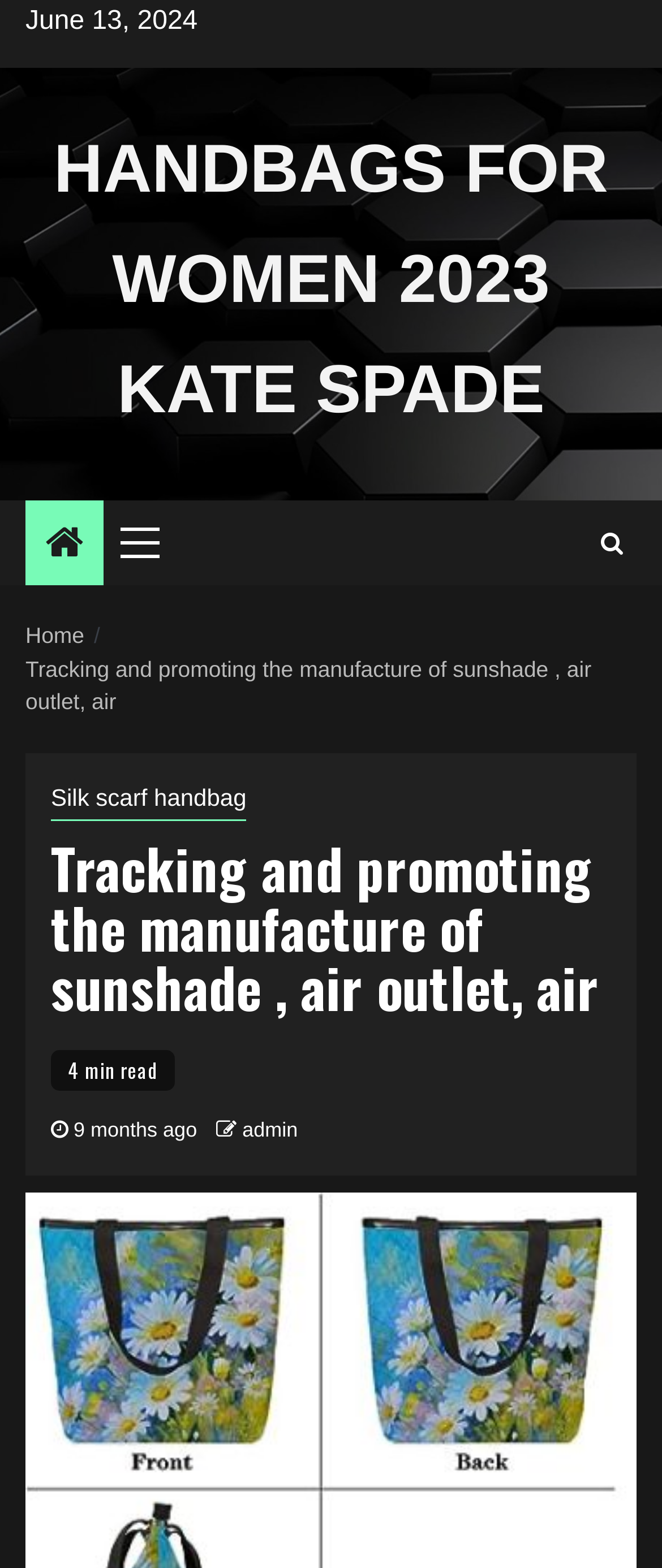What type of product is mentioned in the subcategory?
Using the visual information, respond with a single word or phrase.

Silk scarf handbag